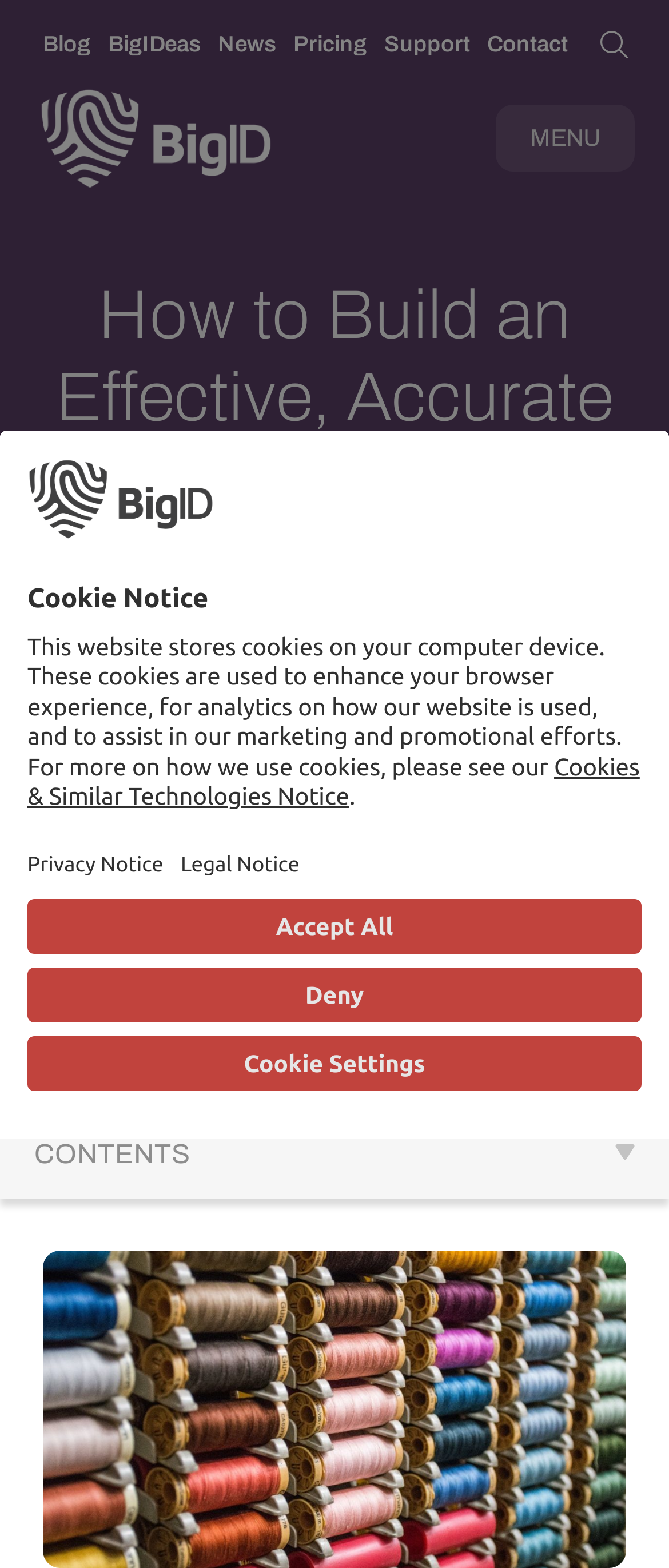Determine the main heading of the webpage and generate its text.

How to Build an Effective, Accurate ROPA for Your Business